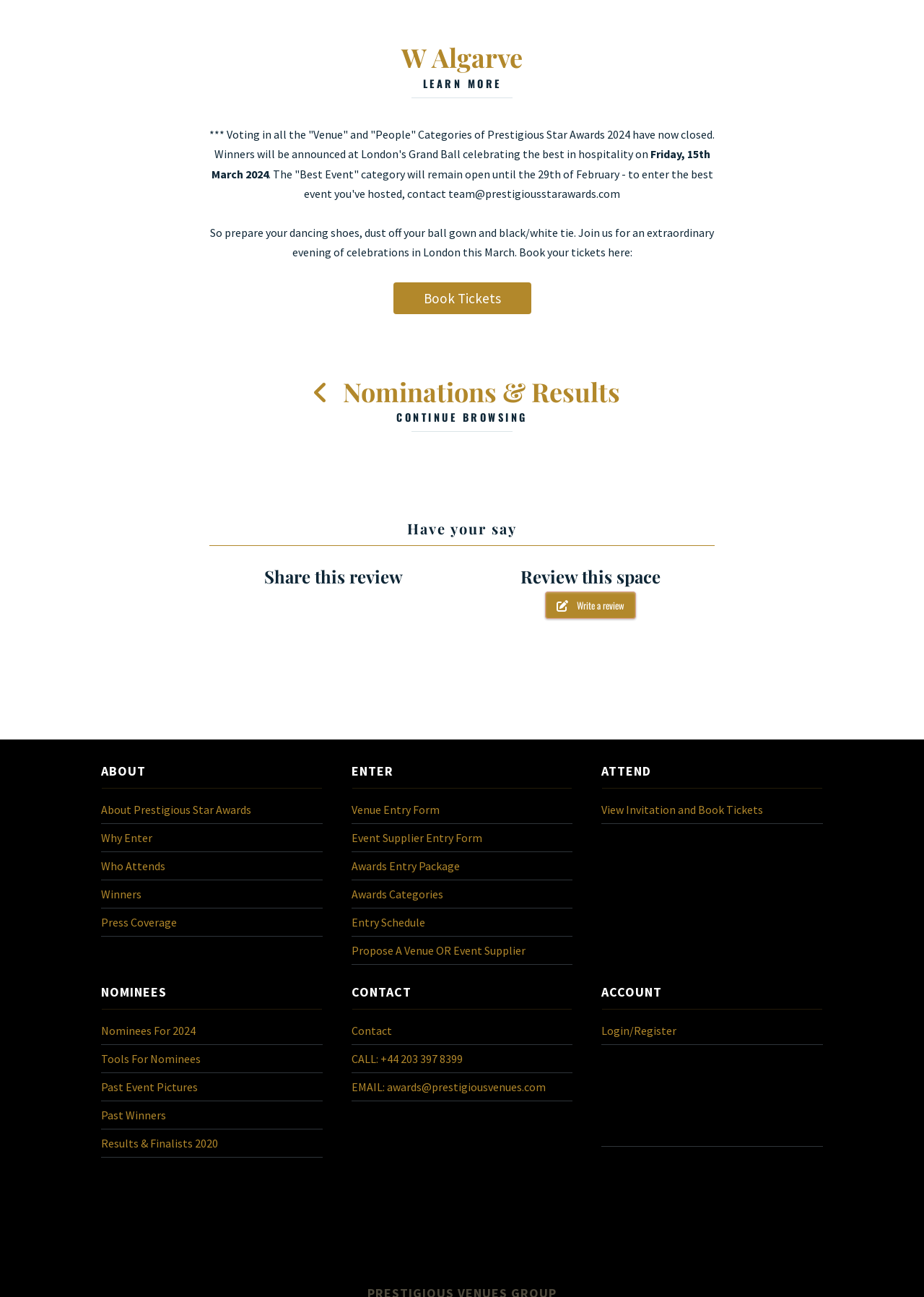Please locate the bounding box coordinates of the element that should be clicked to achieve the given instruction: "Learn more about W Algarve".

[0.227, 0.031, 0.773, 0.07]